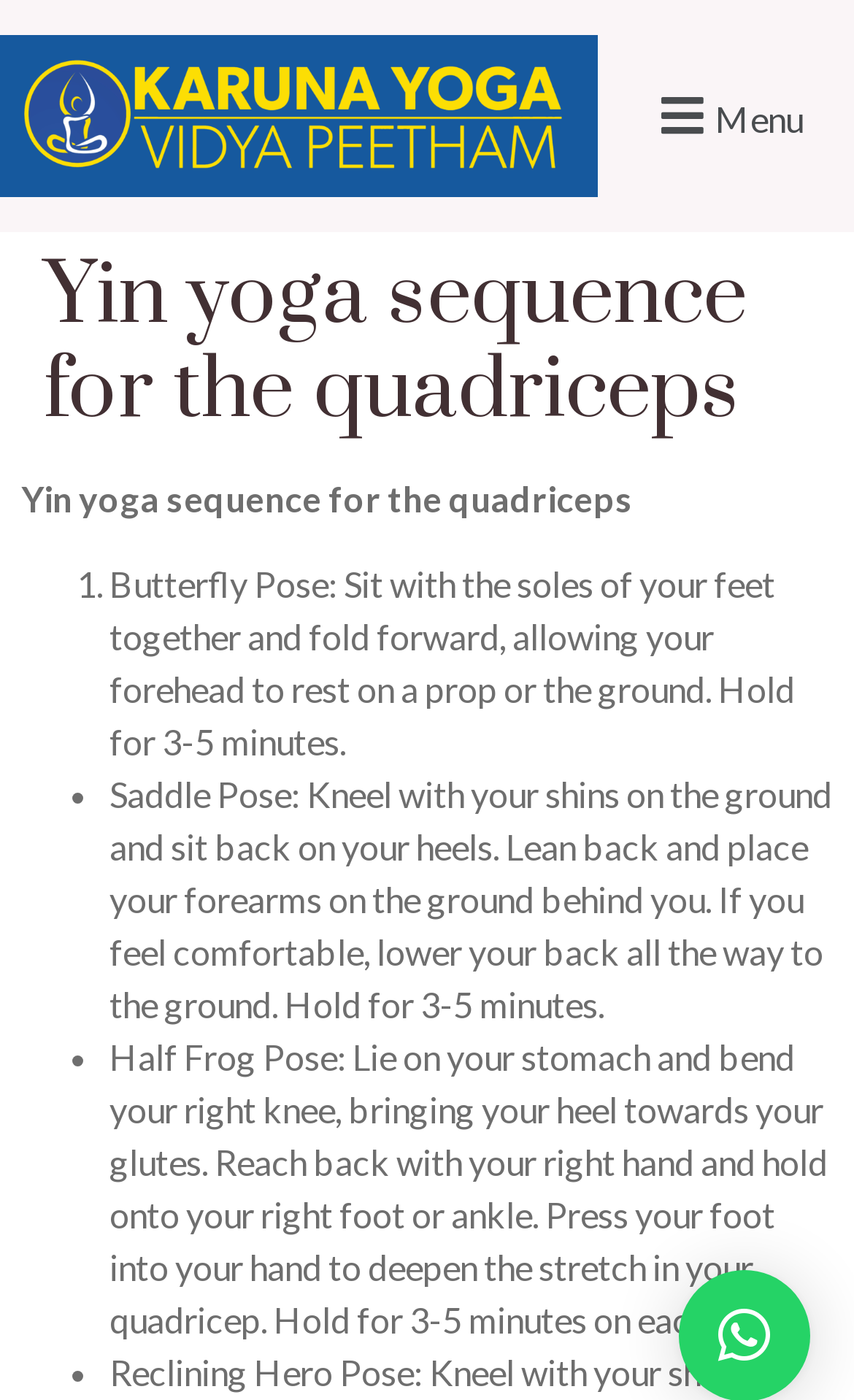Using the webpage screenshot, find the UI element described by Menu Close. Provide the bounding box coordinates in the format (top-left x, top-left y, bottom-right x, bottom-right y), ensuring all values are floating point numbers between 0 and 1.

[0.7, 0.054, 1.0, 0.112]